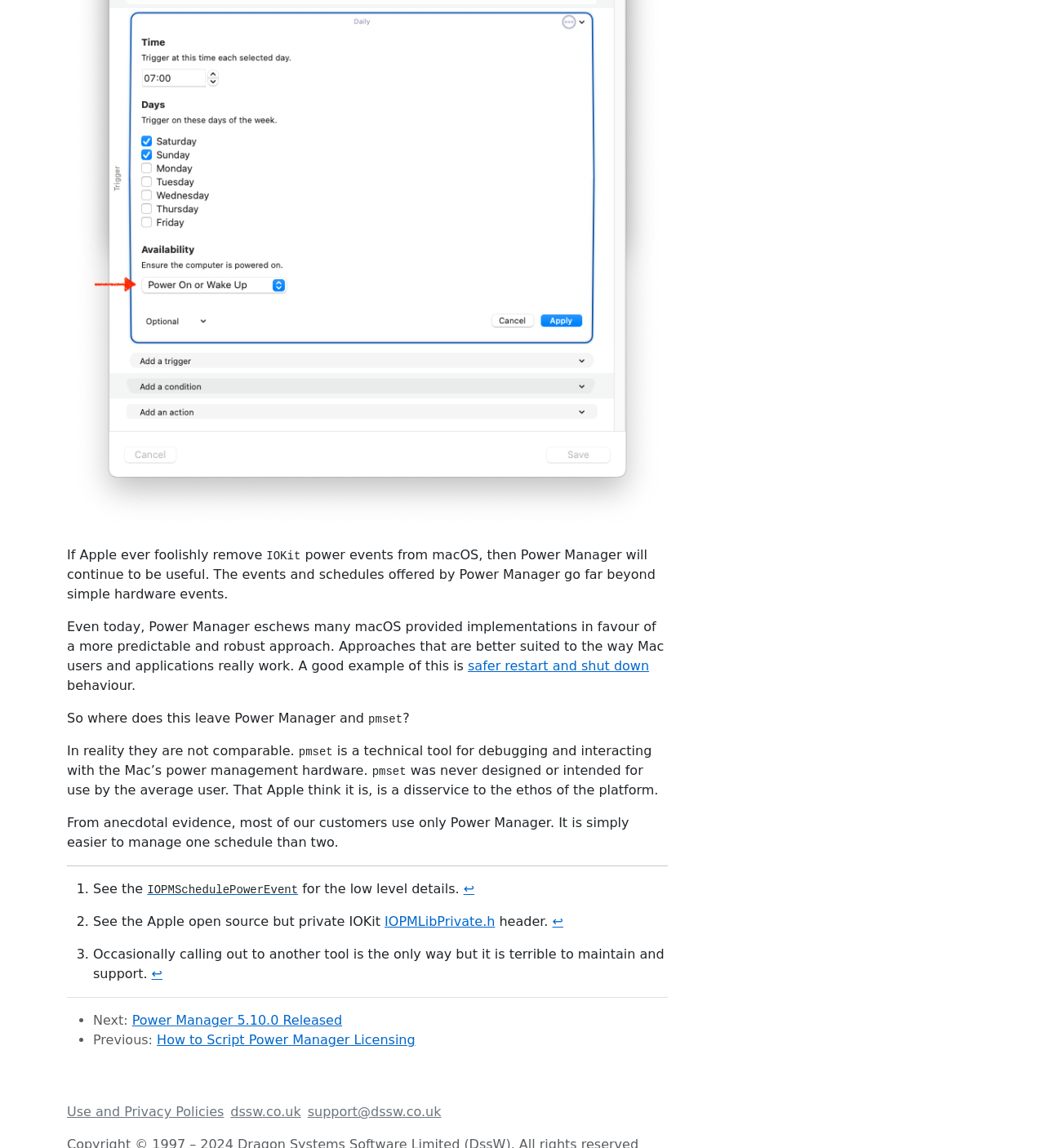Find the bounding box coordinates of the element to click in order to complete this instruction: "Read 'IOPMSchedulePowerEvent'". The bounding box coordinates must be four float numbers between 0 and 1, denoted as [left, top, right, bottom].

[0.141, 0.768, 0.285, 0.781]